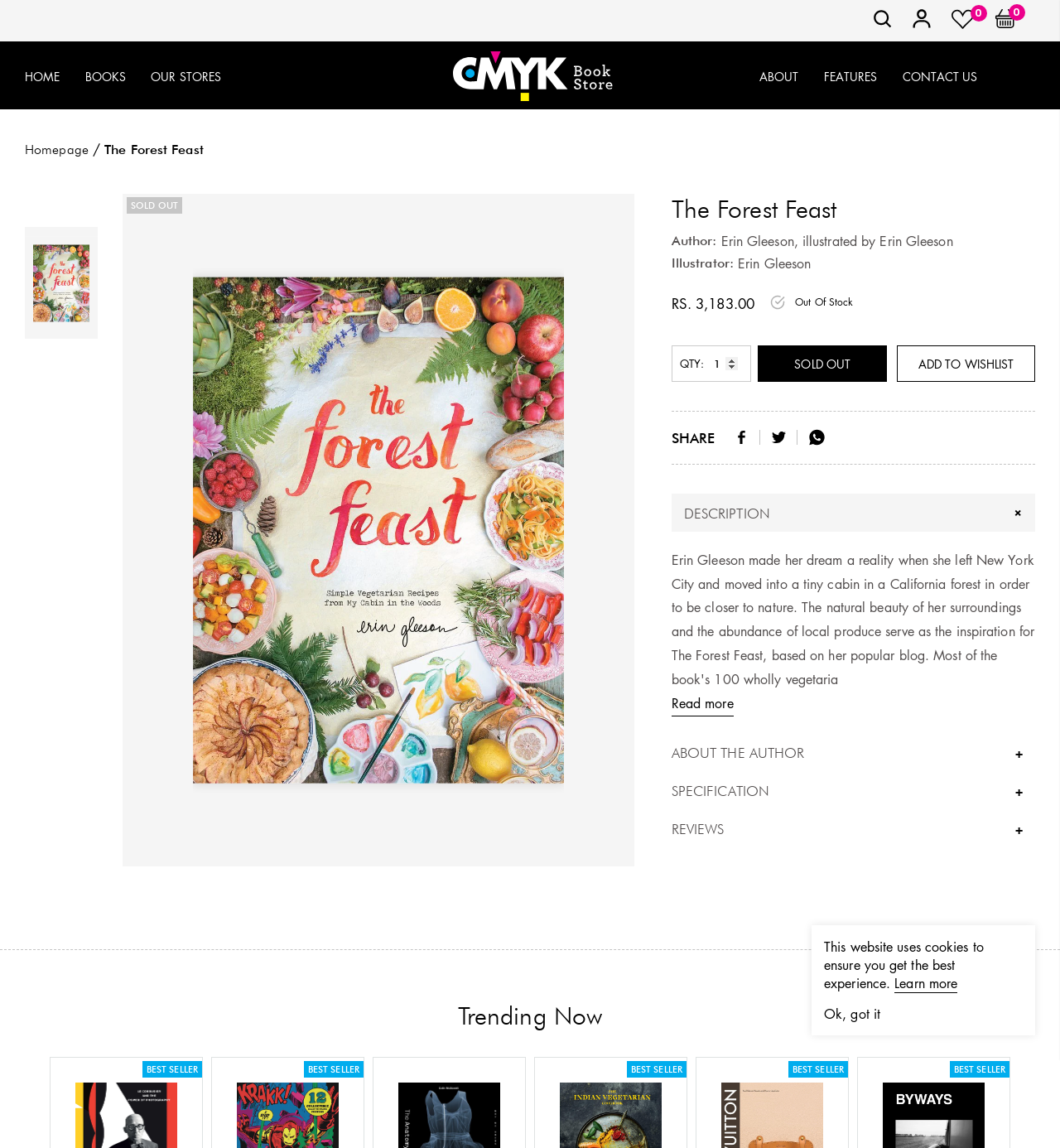Given the element description Specification +, identify the bounding box coordinates for the UI element on the webpage screenshot. The format should be (top-left x, top-left y, bottom-right x, bottom-right y), with values between 0 and 1.

[0.633, 0.671, 0.977, 0.705]